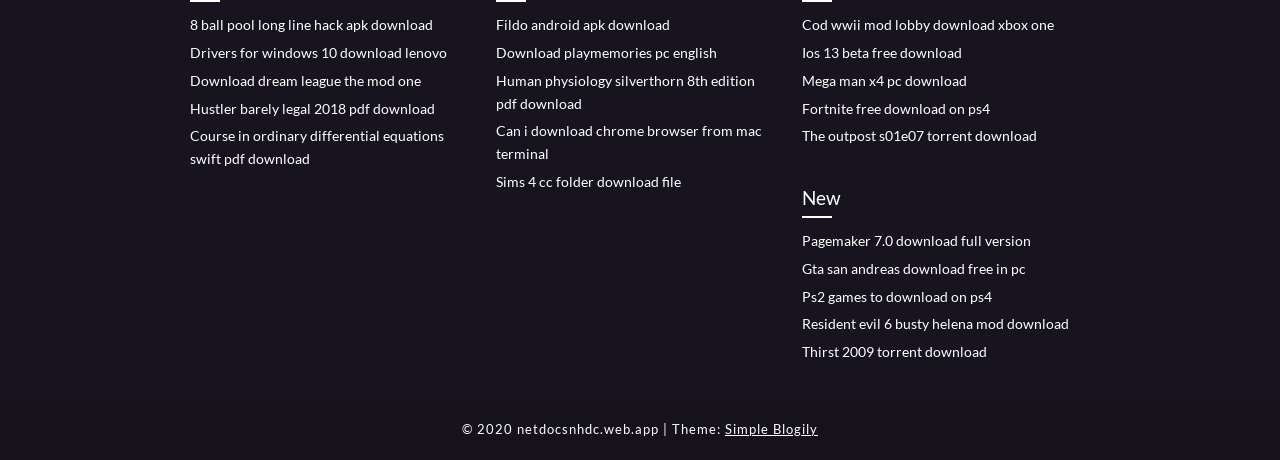Determine the bounding box coordinates of the clickable element to complete this instruction: "Attend divorce workshops in Orange County". Provide the coordinates in the format of four float numbers between 0 and 1, [left, top, right, bottom].

None